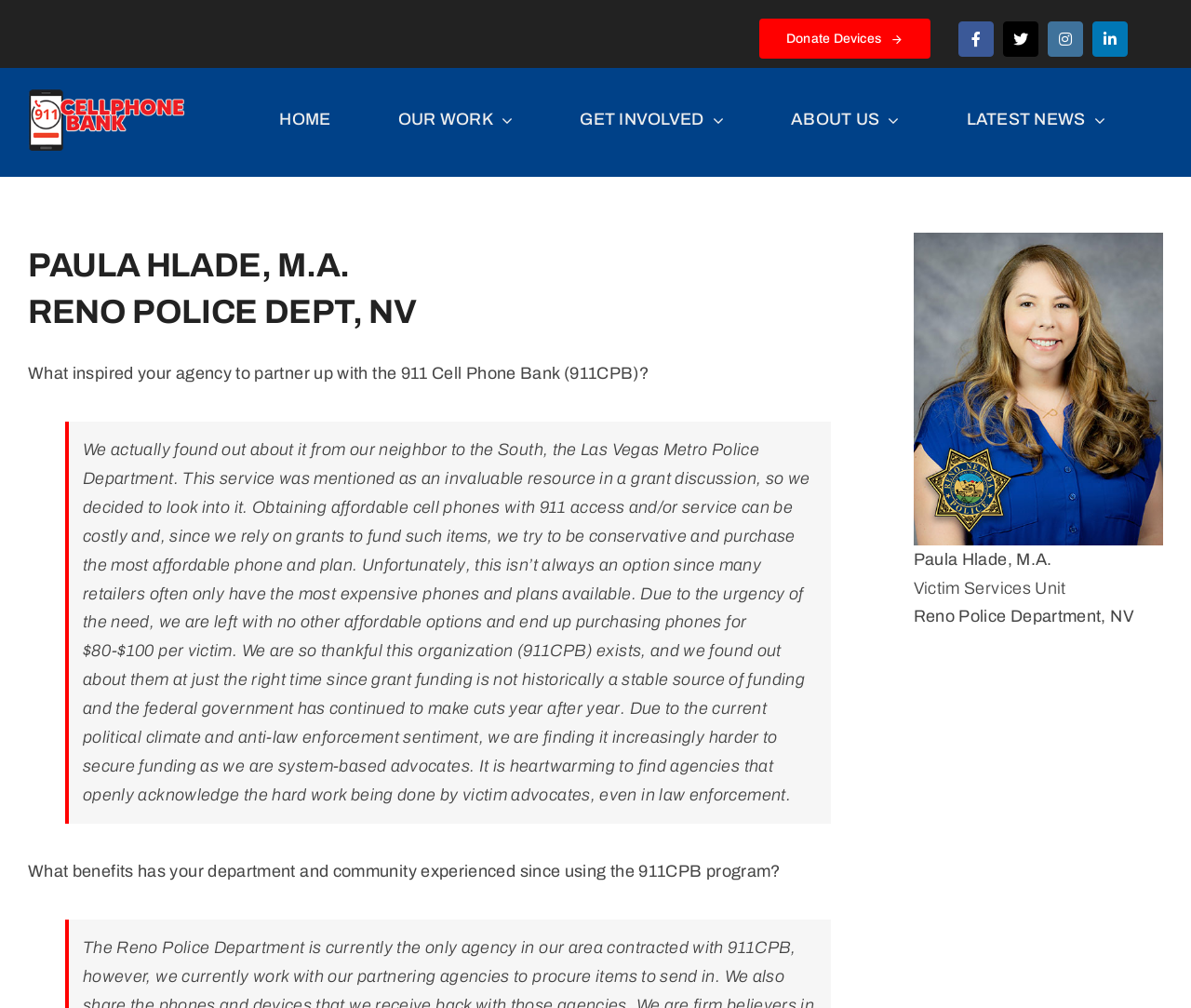Pinpoint the bounding box coordinates of the element you need to click to execute the following instruction: "Go to HOME page". The bounding box should be represented by four float numbers between 0 and 1, in the format [left, top, right, bottom].

[0.235, 0.086, 0.278, 0.152]